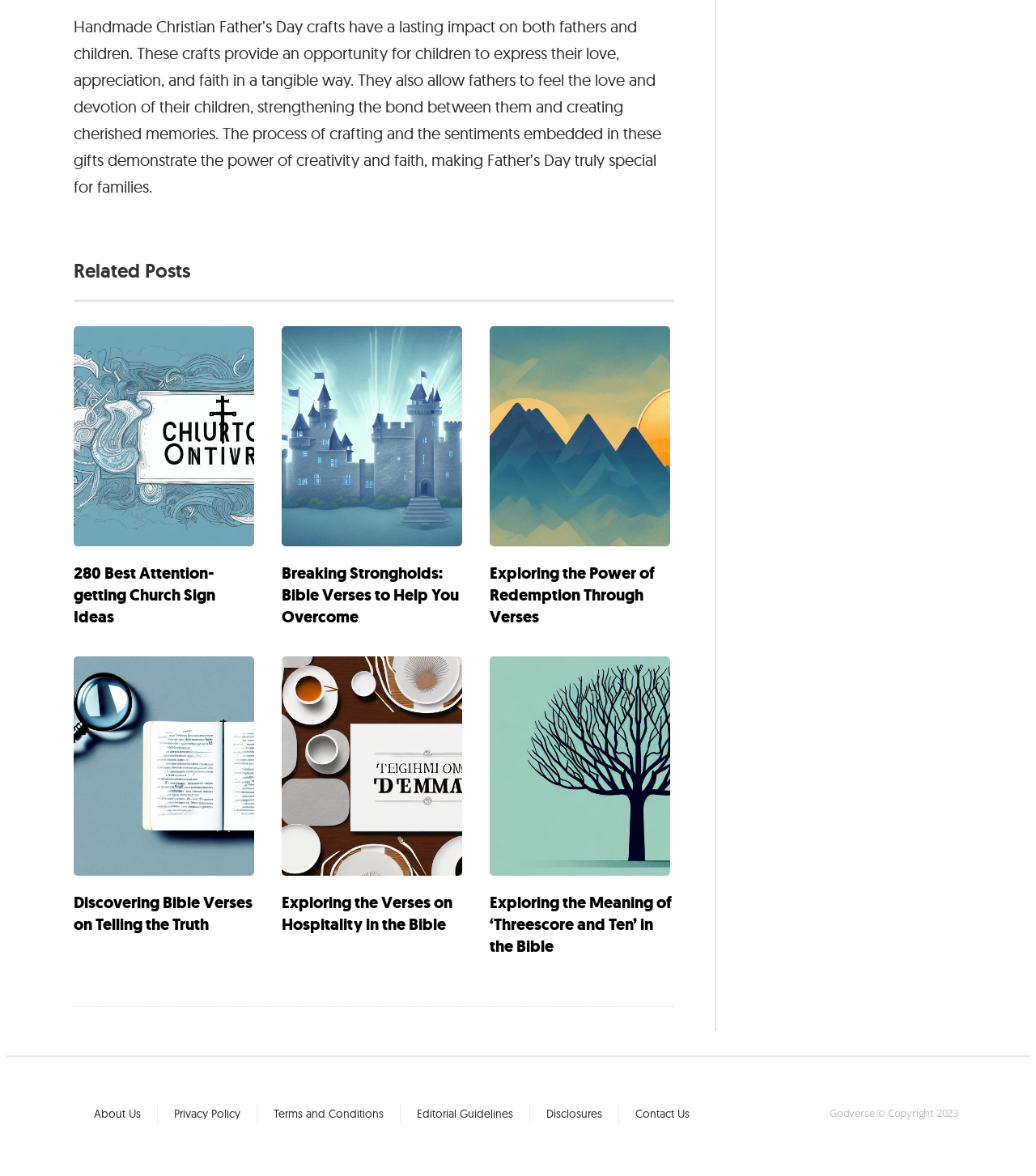Please identify the bounding box coordinates of the region to click in order to complete the given instruction: "Learn about Exploring the Power of Redemption Through Verses". The coordinates should be four float numbers between 0 and 1, i.e., [left, top, right, bottom].

[0.473, 0.478, 0.65, 0.534]